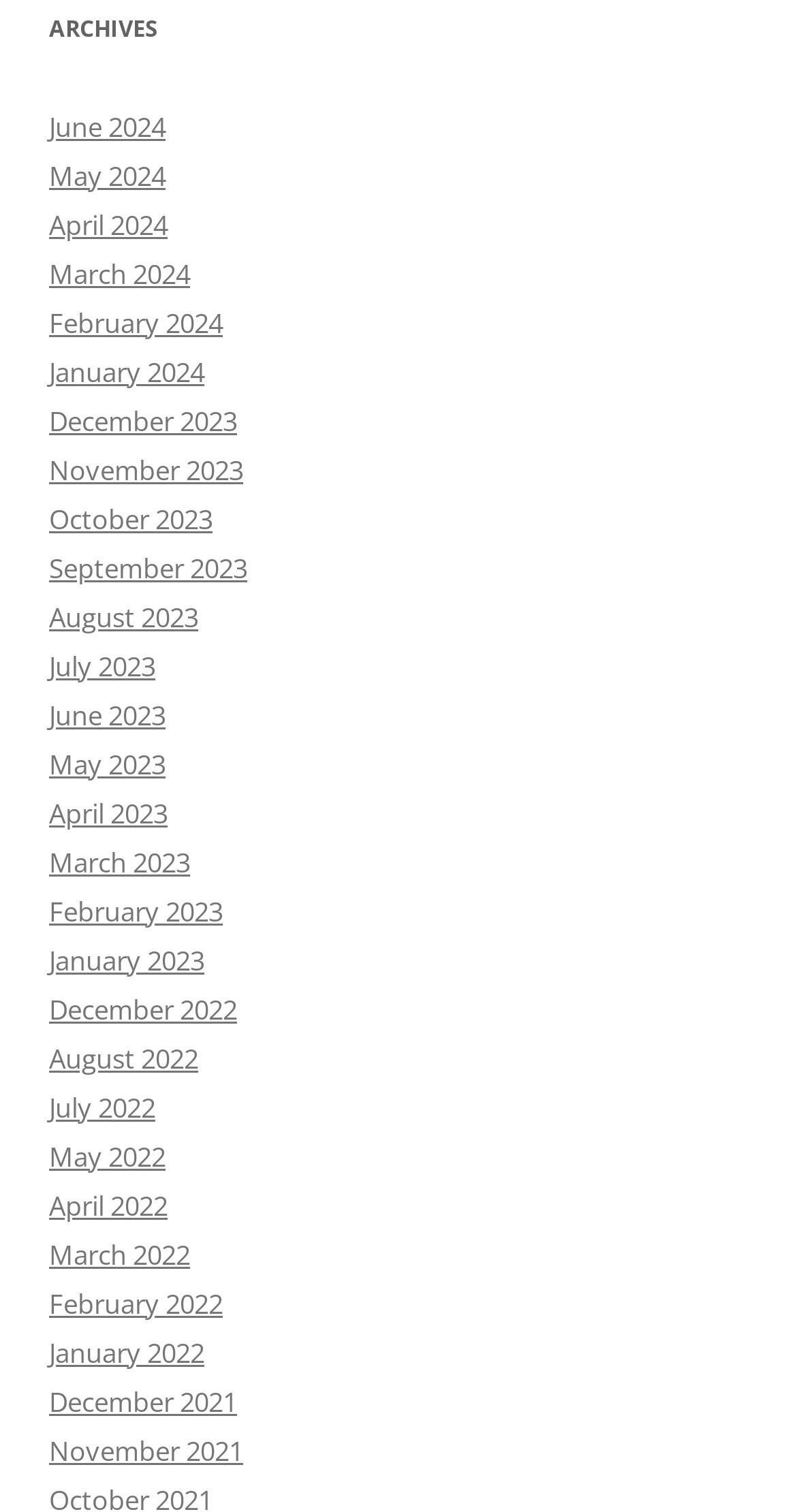Based on the image, please respond to the question with as much detail as possible:
Are the links organized in chronological order?

By analyzing the bounding box coordinates and the text content of each link, I observe that the links are arranged in a vertical list, with the most recent month and year (June 2024) at the top and the earliest month and year (November 2021) at the bottom, indicating that they are organized in chronological order.